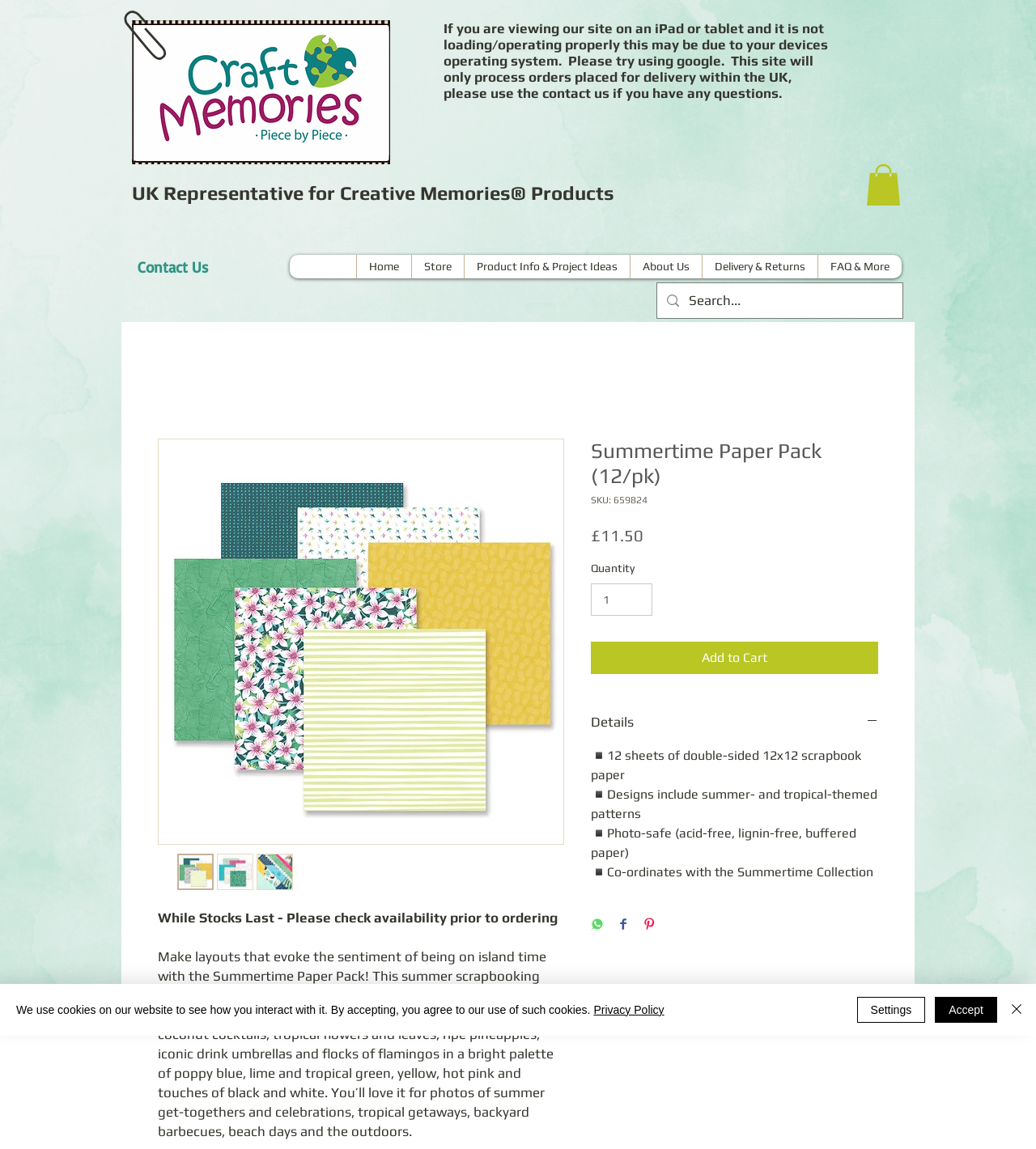Determine and generate the text content of the webpage's headline.

Summertime Paper Pack (12/pk)